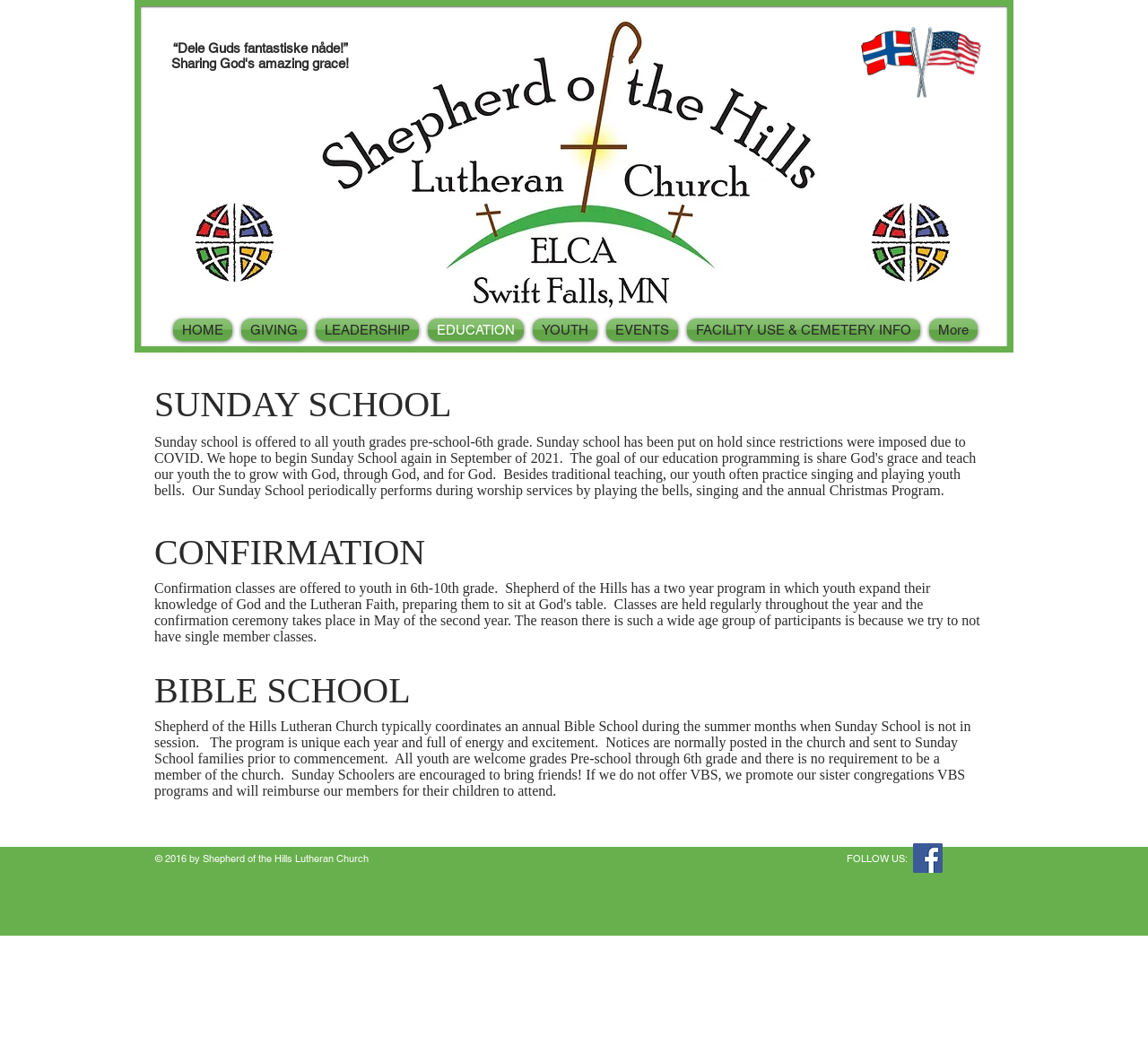Mark the bounding box of the element that matches the following description: "More".

[0.805, 0.304, 0.855, 0.326]